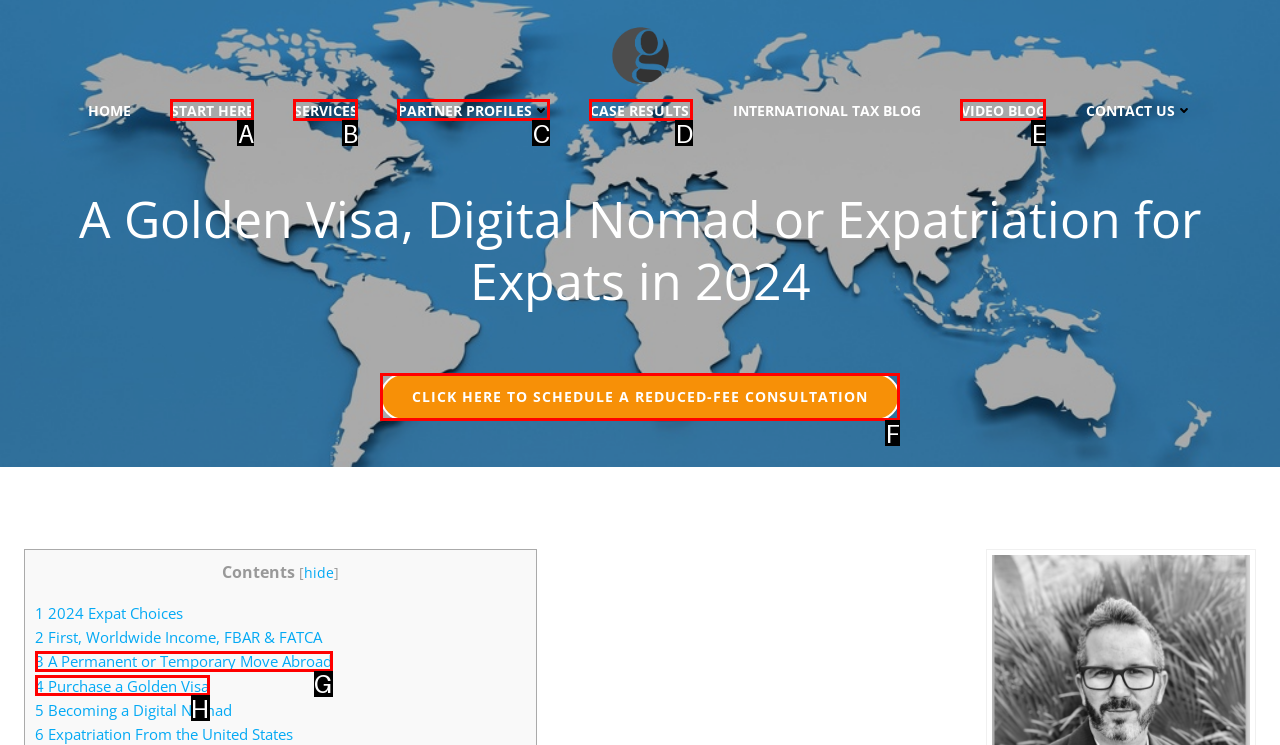Determine which UI element I need to click to achieve the following task: schedule a reduced-fee consultation Provide your answer as the letter of the selected option.

F